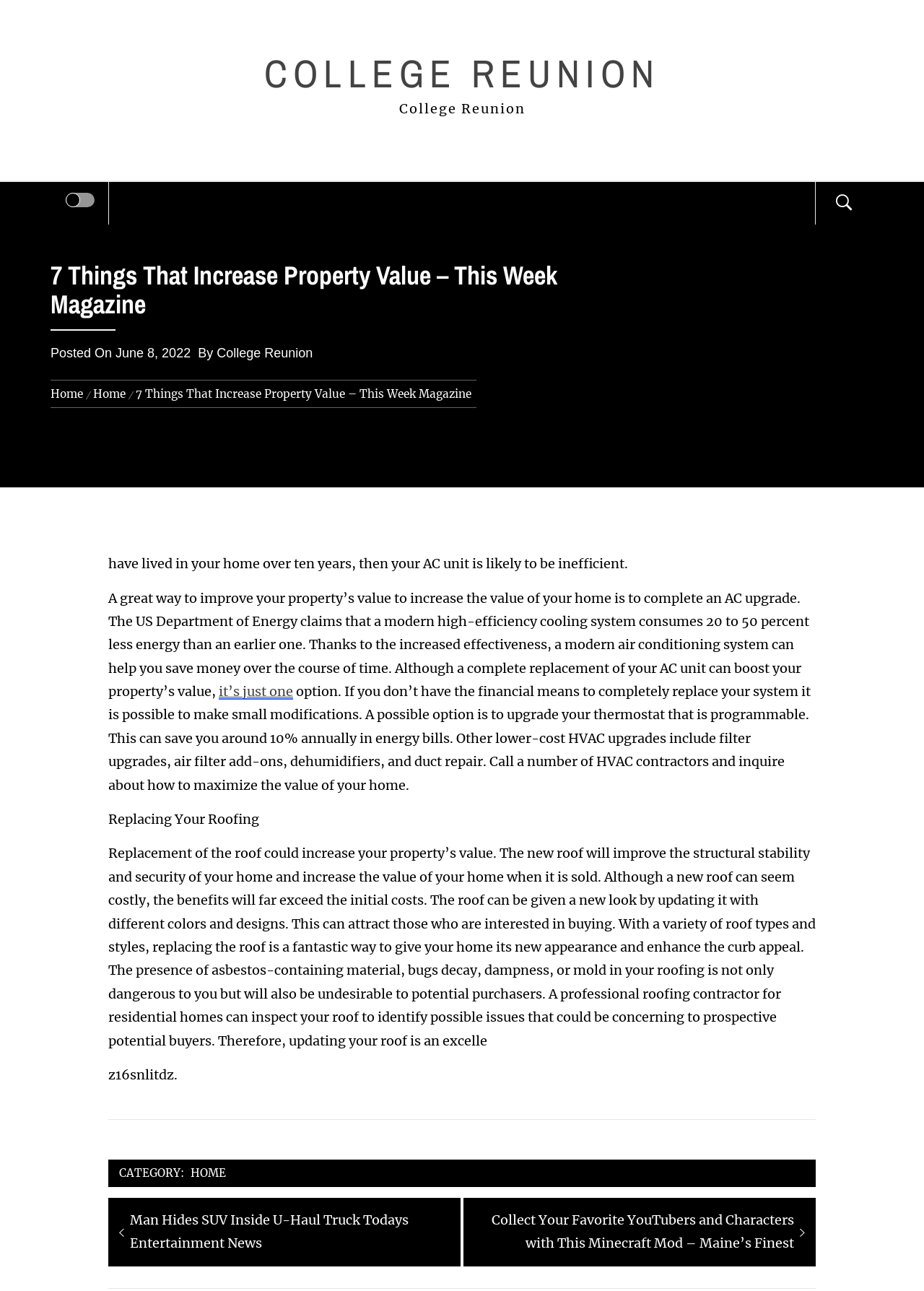Give the bounding box coordinates for the element described by: "College Reunion".

[0.235, 0.268, 0.338, 0.279]